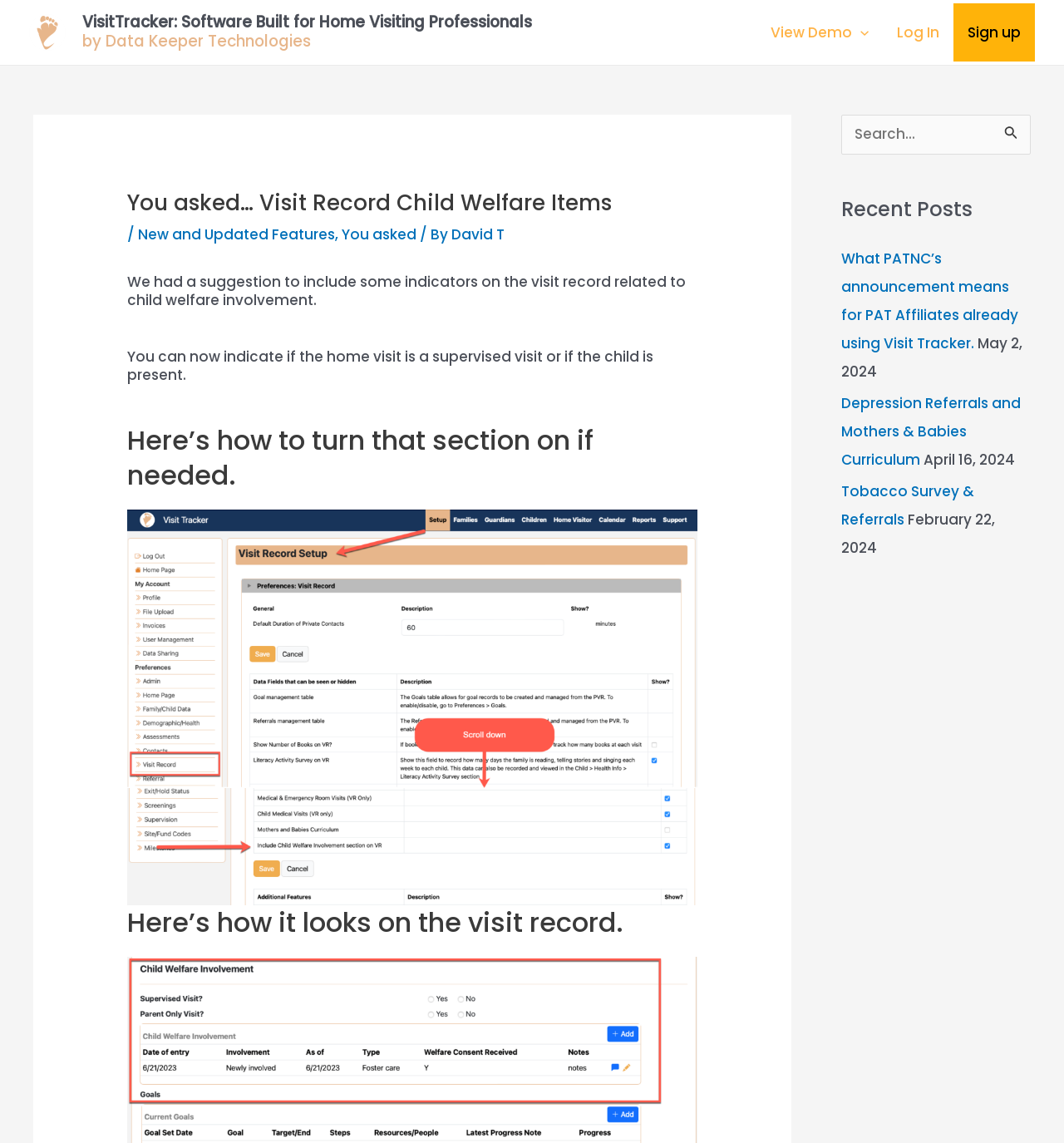Please identify the bounding box coordinates of the element that needs to be clicked to perform the following instruction: "Search for something".

None